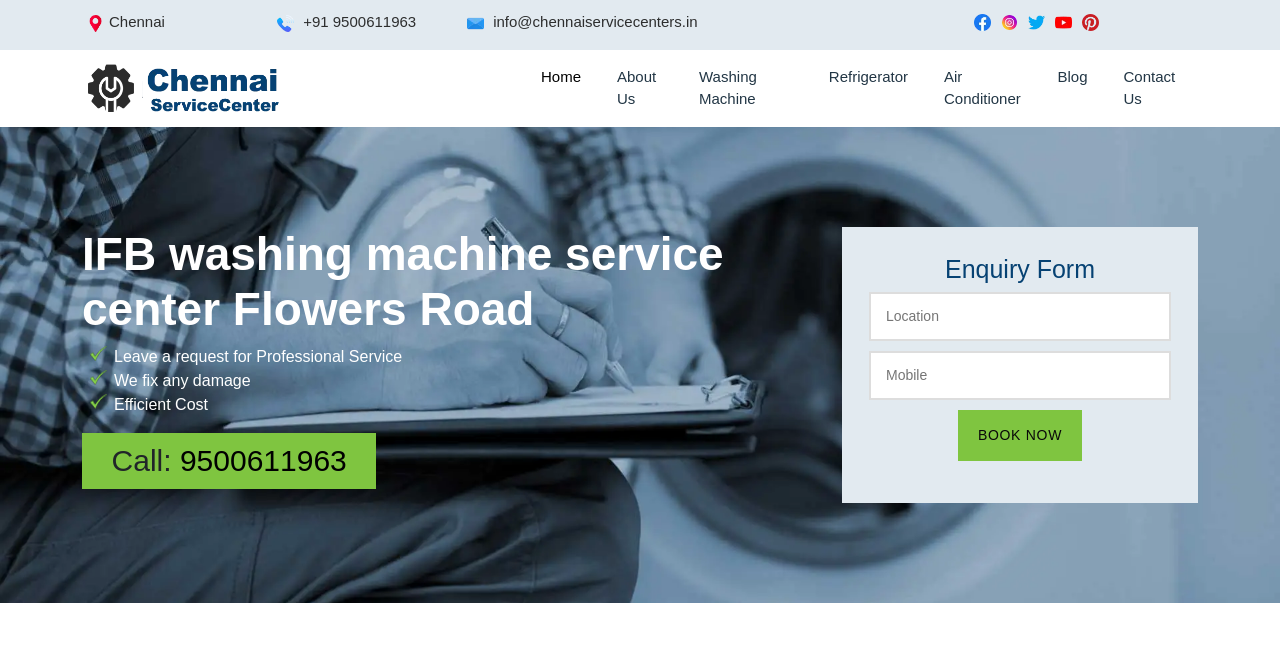What types of appliances does the service center repair?
Please give a detailed and elaborate explanation in response to the question.

I found the types of appliances by looking at the buttons in the middle section of the webpage. There are three buttons, each labeled with a different type of appliance, indicating that the service center offers repair services for these appliances.